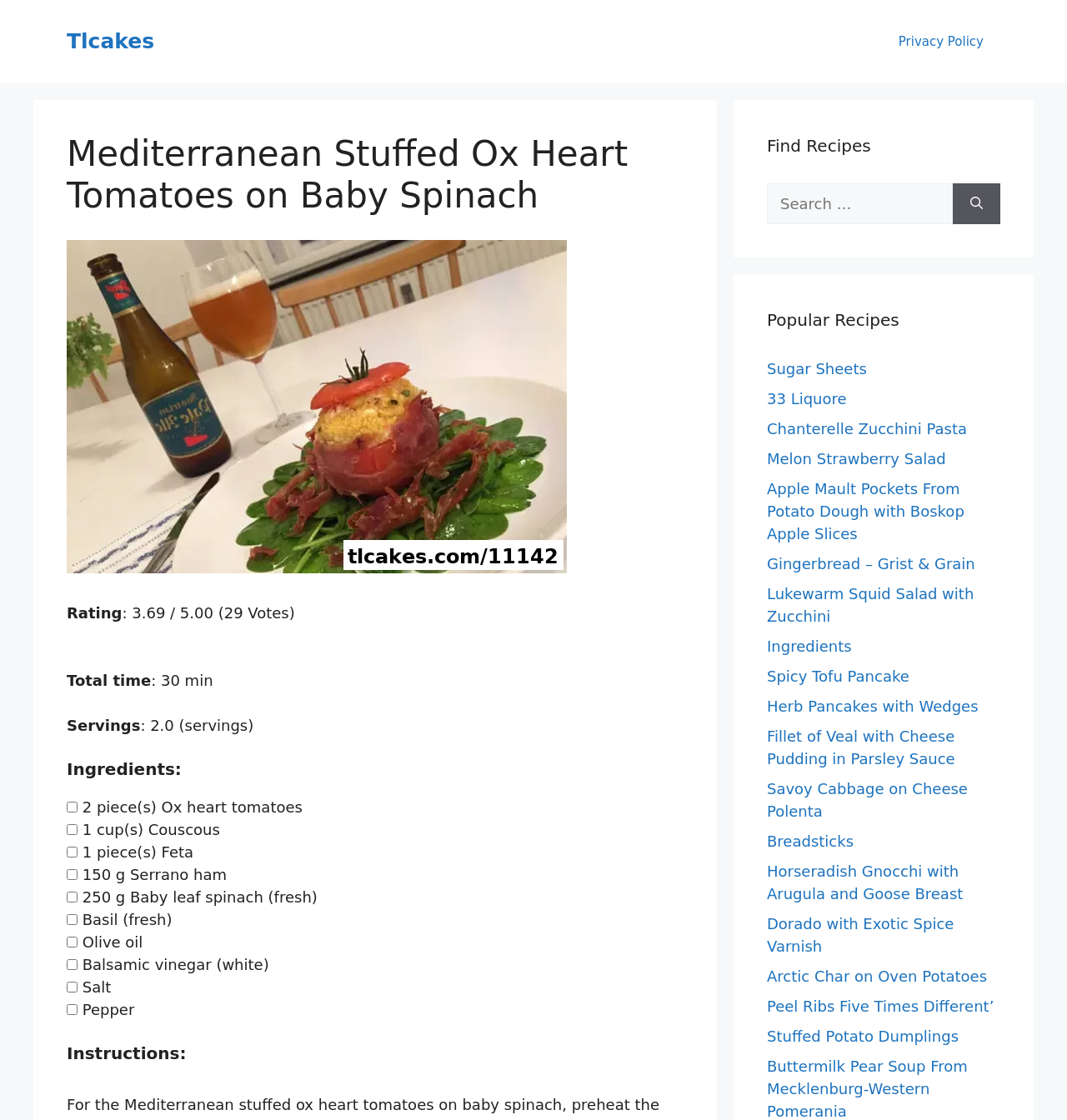Can you pinpoint the bounding box coordinates for the clickable element required for this instruction: "Click the 'Tlcakes' link"? The coordinates should be four float numbers between 0 and 1, i.e., [left, top, right, bottom].

[0.062, 0.026, 0.145, 0.048]